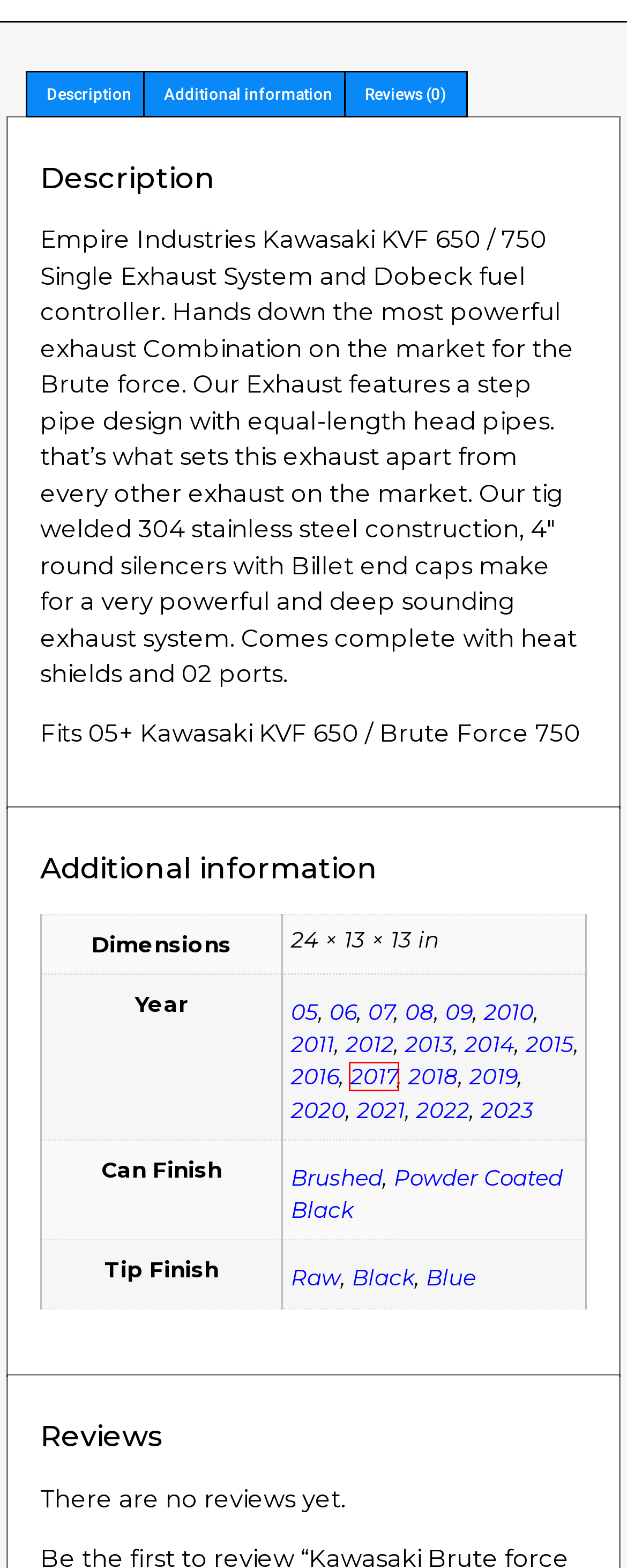You are presented with a screenshot of a webpage containing a red bounding box around an element. Determine which webpage description best describes the new webpage after clicking on the highlighted element. Here are the candidates:
A. 2013 - Empire Industries Inc
B. Powder Coated Black - Empire Industries Inc
C. 08 - Empire Industries Inc
D. 2010 - Empire Industries Inc
E. Black Archives - Empire Industries Inc
F. 2012 - Empire Industries Inc
G. 2017 - Empire Industries Inc
H. 09 - Empire Industries Inc

G